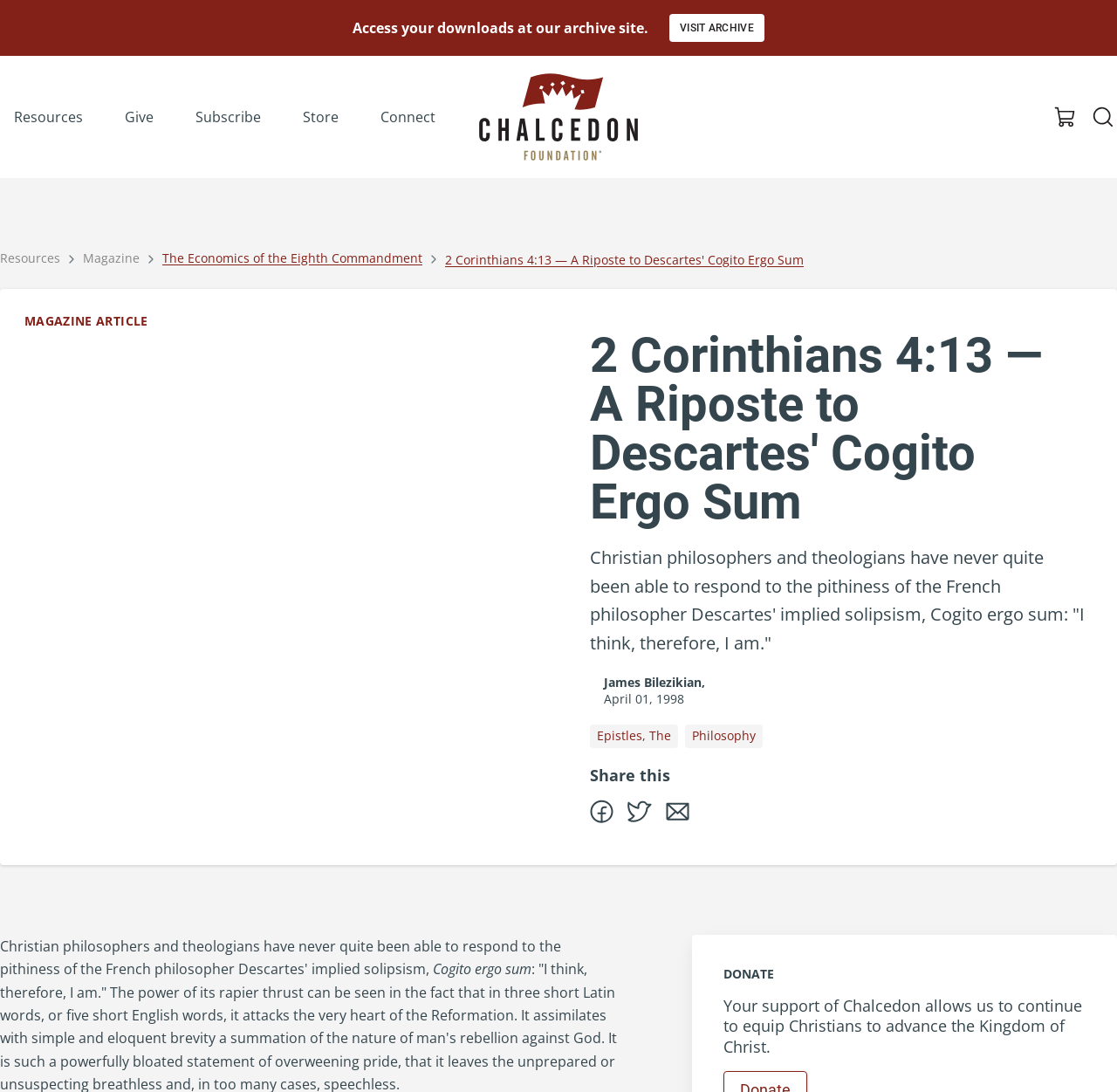Please mark the clickable region by giving the bounding box coordinates needed to complete this instruction: "Share this article on social media".

[0.528, 0.732, 0.549, 0.754]